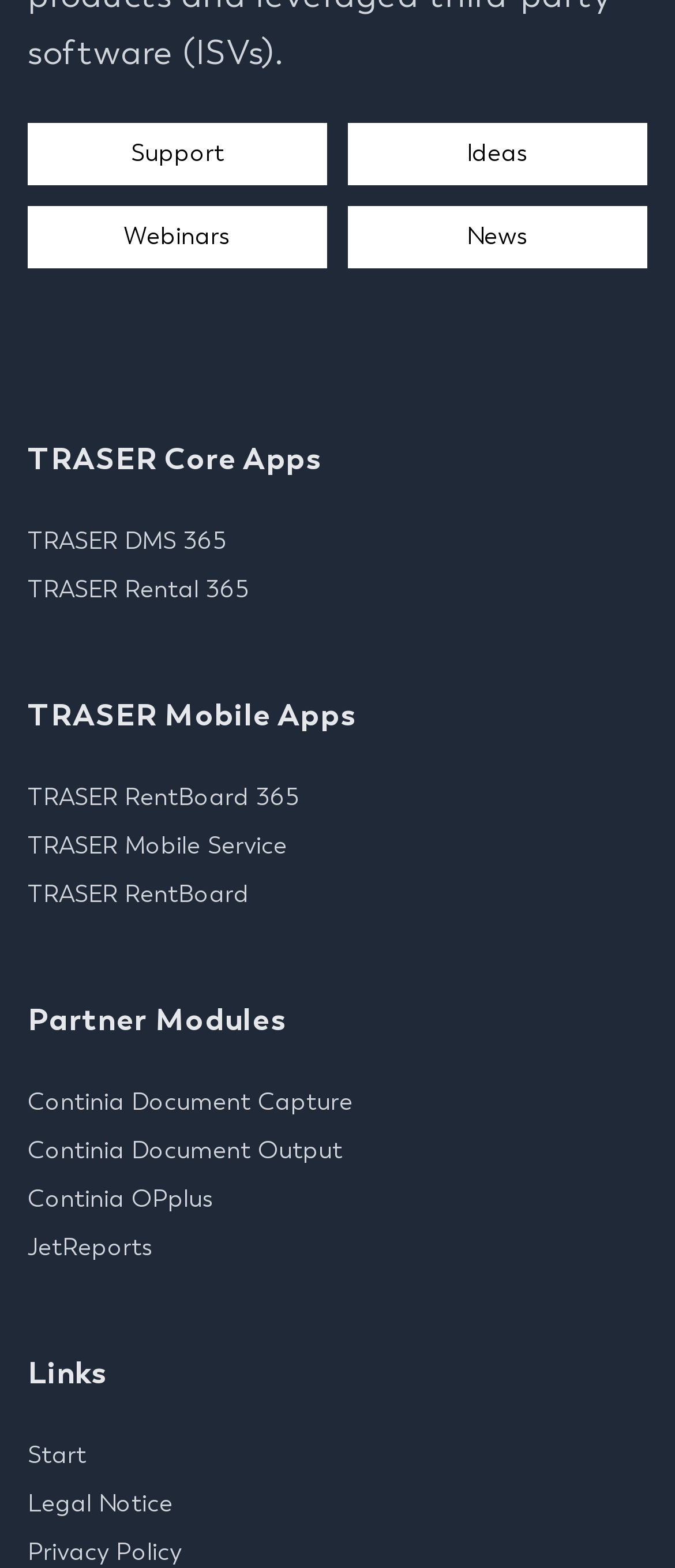Based on the image, provide a detailed response to the question:
What is the first mobile app listed?

I looked at the section 'TRASER Mobile Apps' and found the first link listed, which is 'TRASER RentBoard 365'.